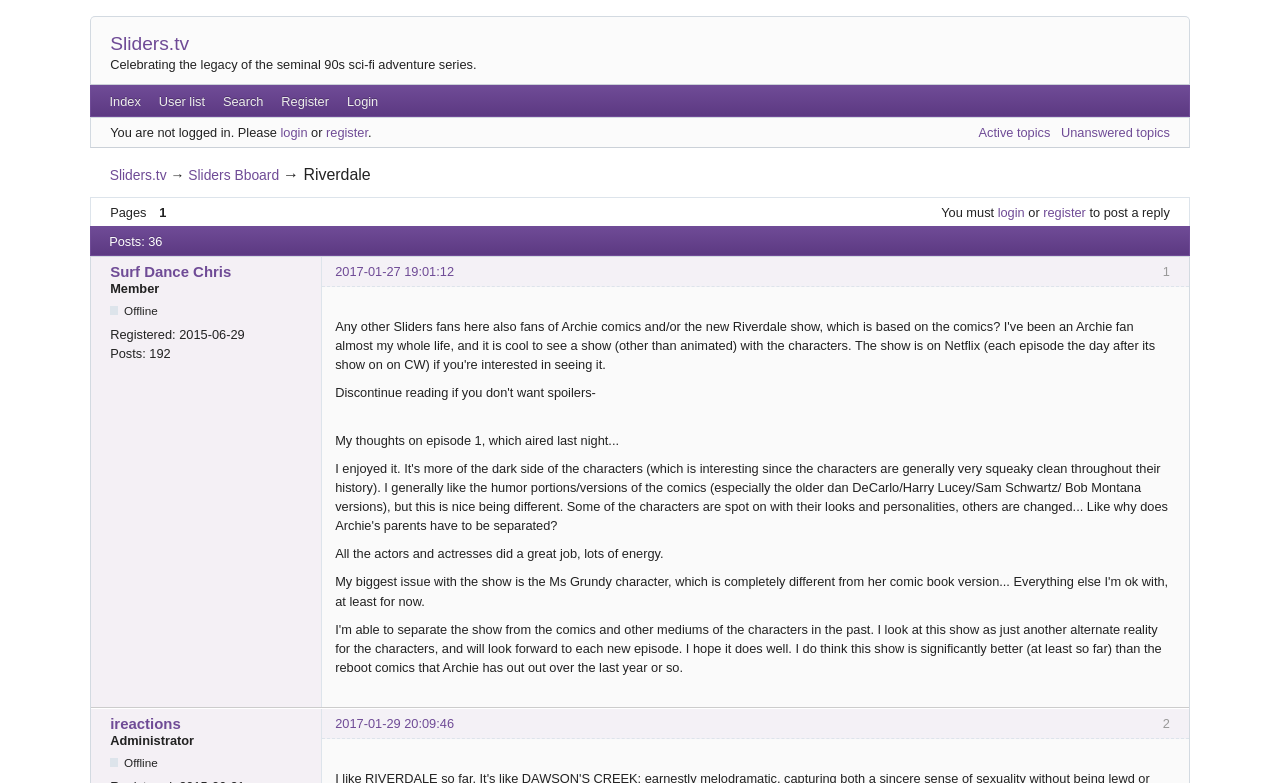Please determine the bounding box coordinates of the element to click on in order to accomplish the following task: "go to index". Ensure the coordinates are four float numbers ranging from 0 to 1, i.e., [left, top, right, bottom].

[0.079, 0.11, 0.117, 0.149]